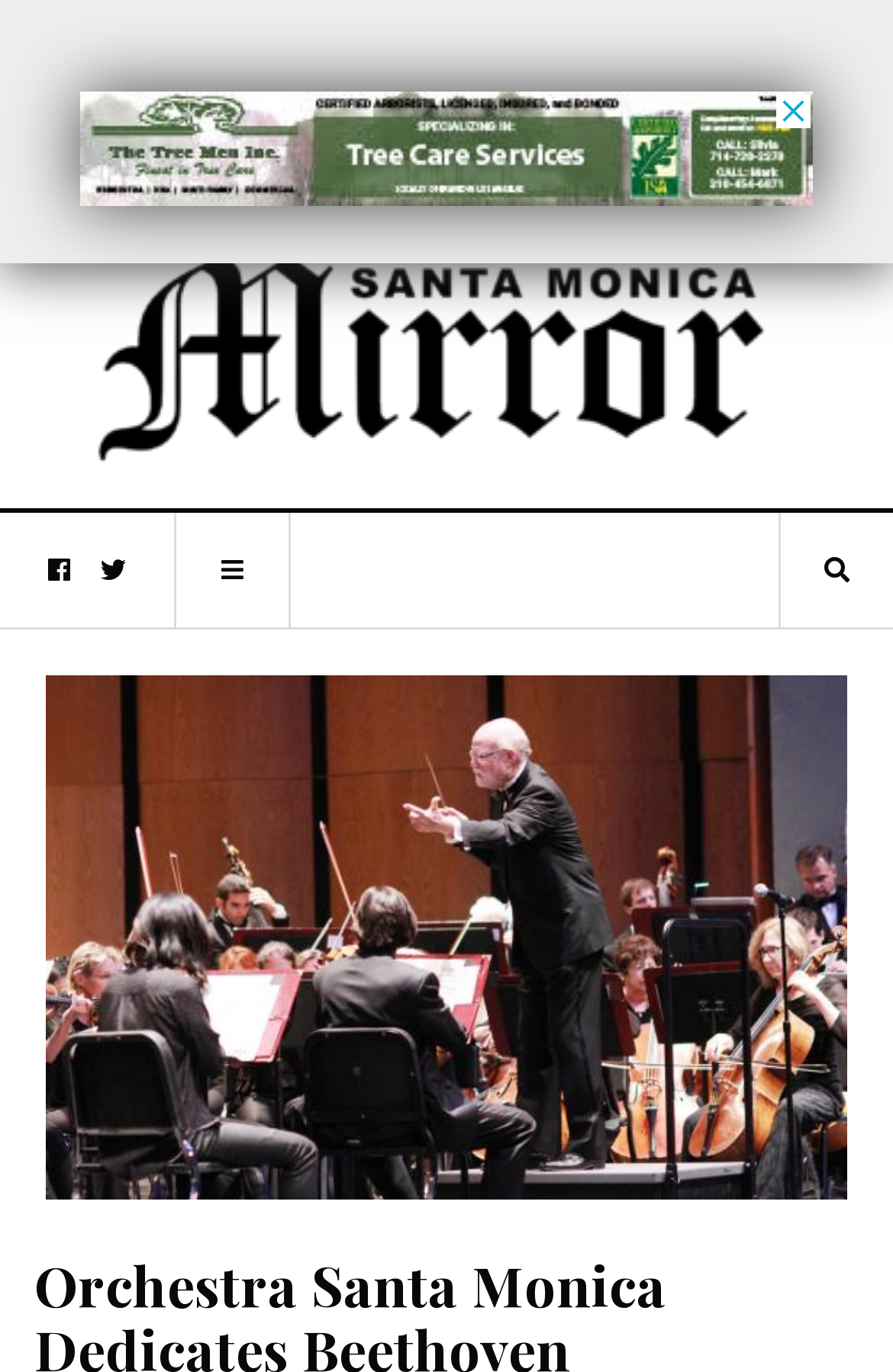Create an elaborate caption that covers all aspects of the webpage.

The webpage is about Orchestra Santa Monica's season opening concert, where they dedicated their performance of Beethoven's "Eroica" Symphony to John Bohn. 

At the top of the page, there is an advertisement iframe that spans almost the entire width of the page. Below the advertisement, there is a link to "SM Mirror" with an accompanying image of the same name, positioned near the top-left corner of the page. 

To the right of the "SM Mirror" link, there are three social media links, represented by icons, arranged horizontally. The first icon is positioned near the top-left corner, the second icon is slightly to its right, and the third icon is near the top-right corner. 

On the bottom half of the page, there is a large image that takes up most of the width, depicting Allen Robert Gross conducting the Eroica symphony at Barnum Hall.